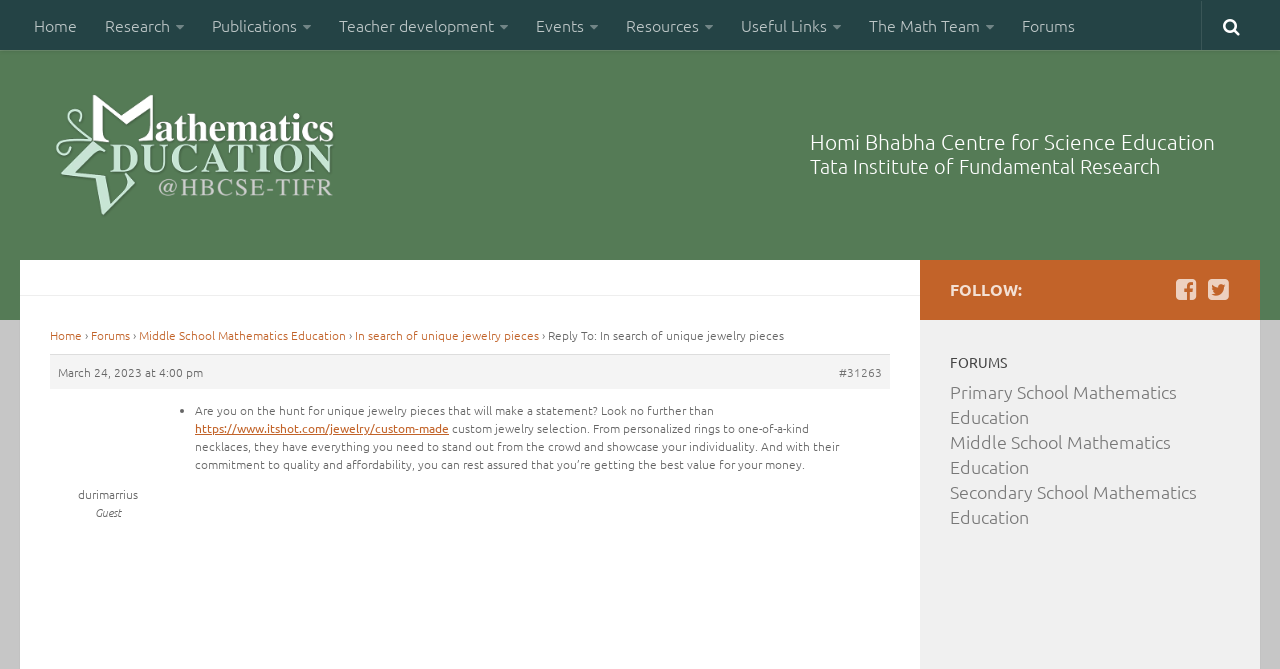Please respond to the question using a single word or phrase:
What is the title of the article on the page?

In search of unique jewelry pieces